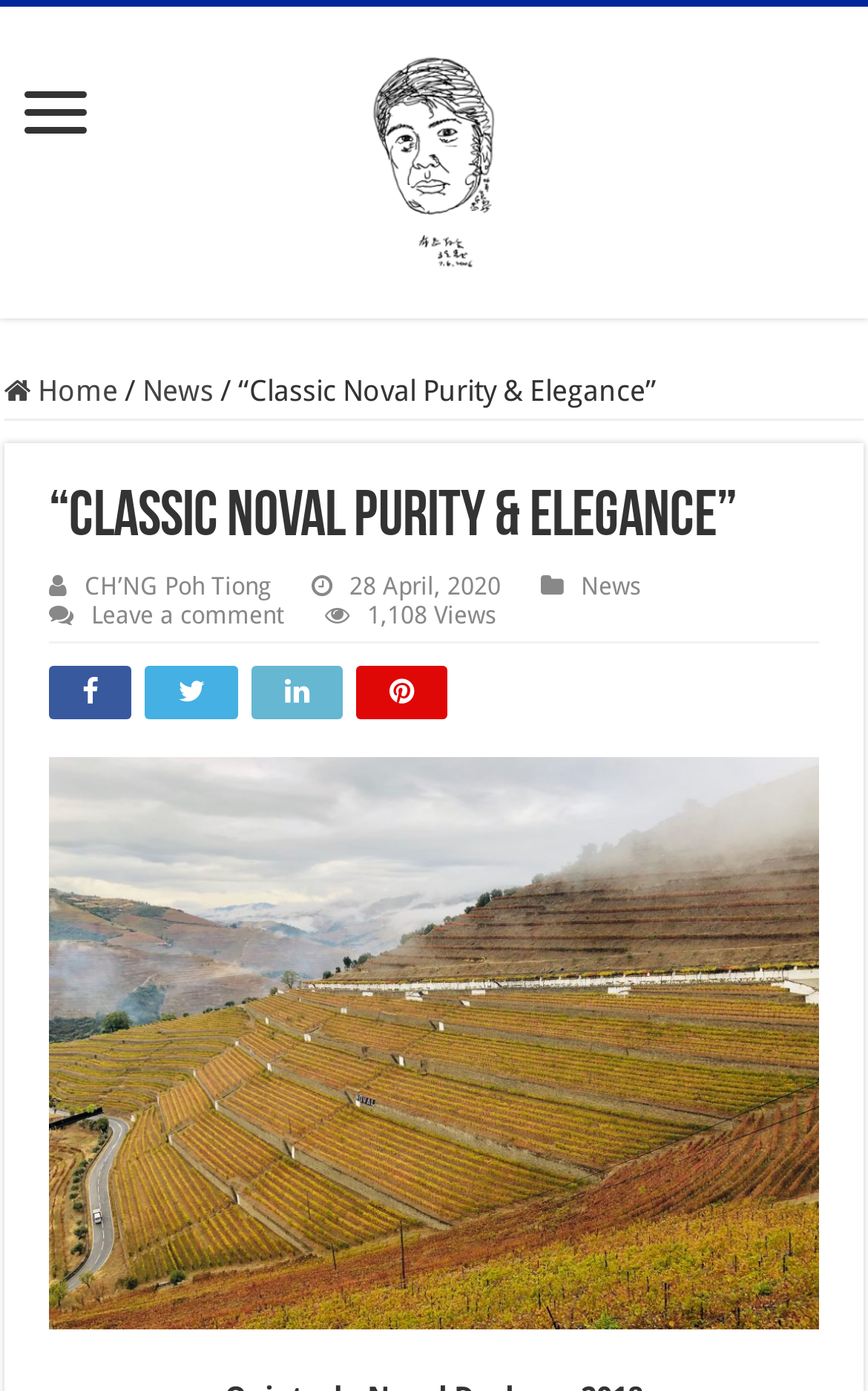Given the content of the image, can you provide a detailed answer to the question?
What is the category of this article?

I found the category by looking at the link element with the text 'News', which is located above the heading element and is likely to be the category of the article.